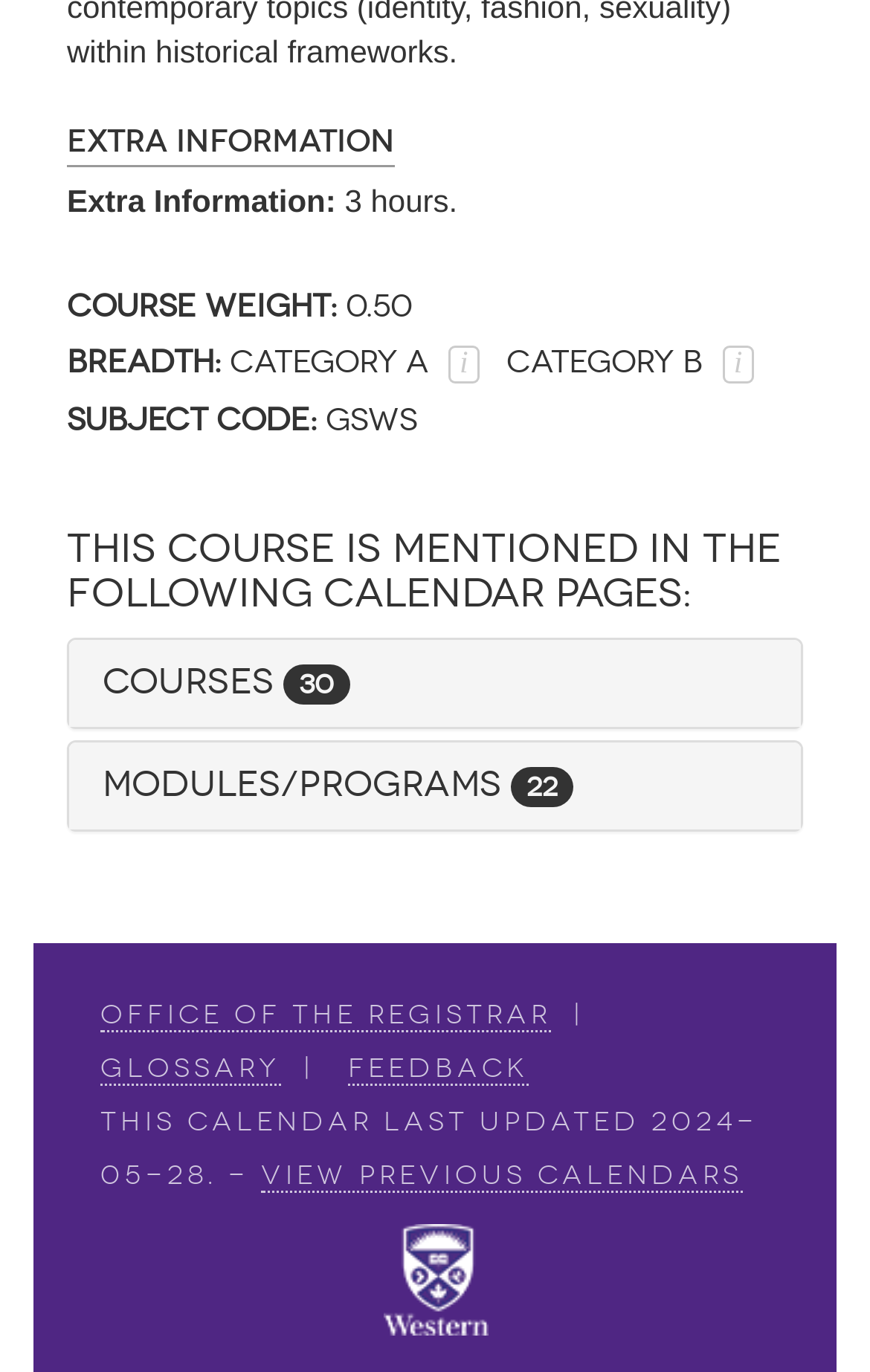Ascertain the bounding box coordinates for the UI element detailed here: "Courses 30". The coordinates should be provided as [left, top, right, bottom] with each value being a float between 0 and 1.

[0.118, 0.482, 0.403, 0.512]